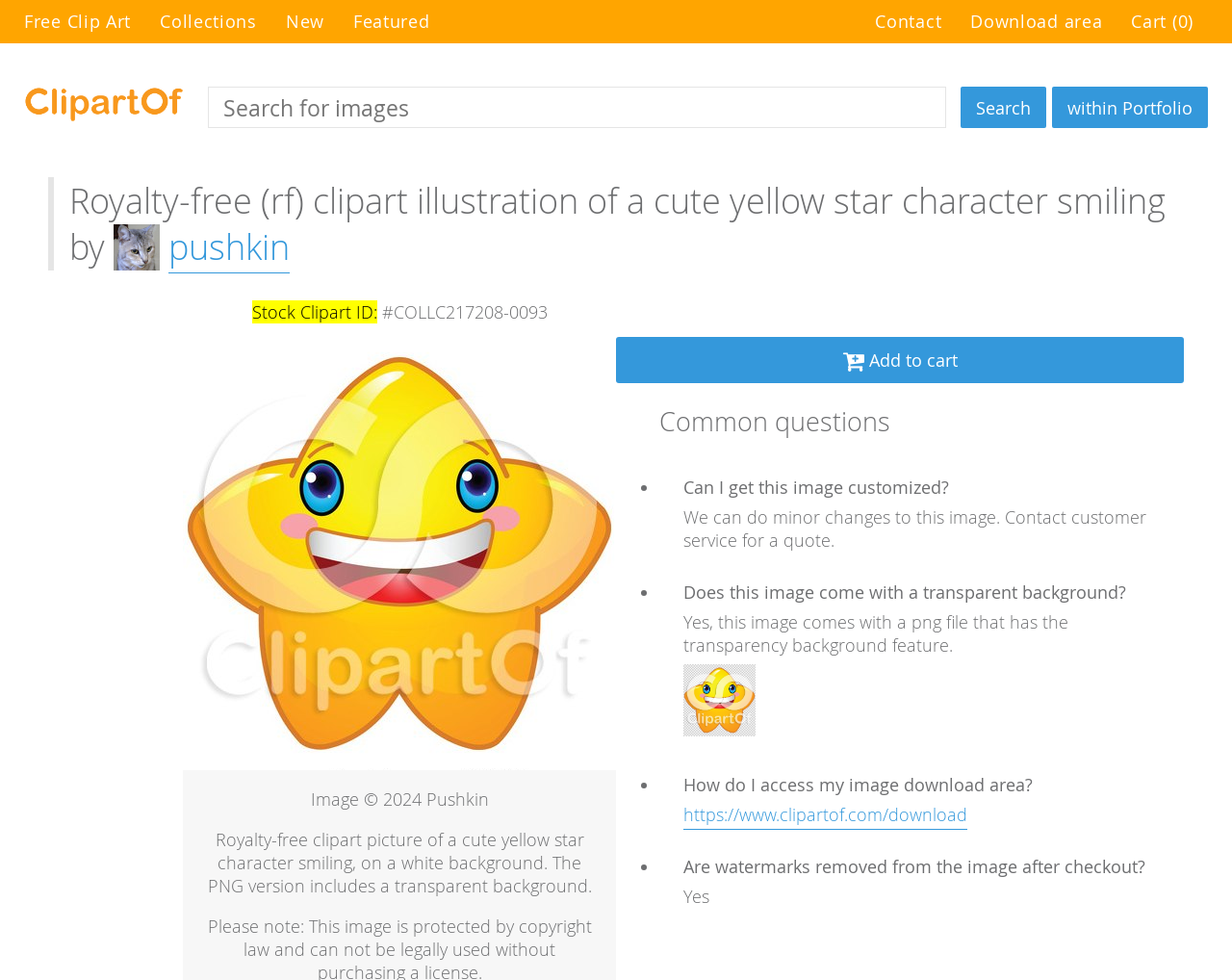Identify the bounding box coordinates for the UI element that matches this description: "Add to cart".

[0.5, 0.344, 0.961, 0.391]